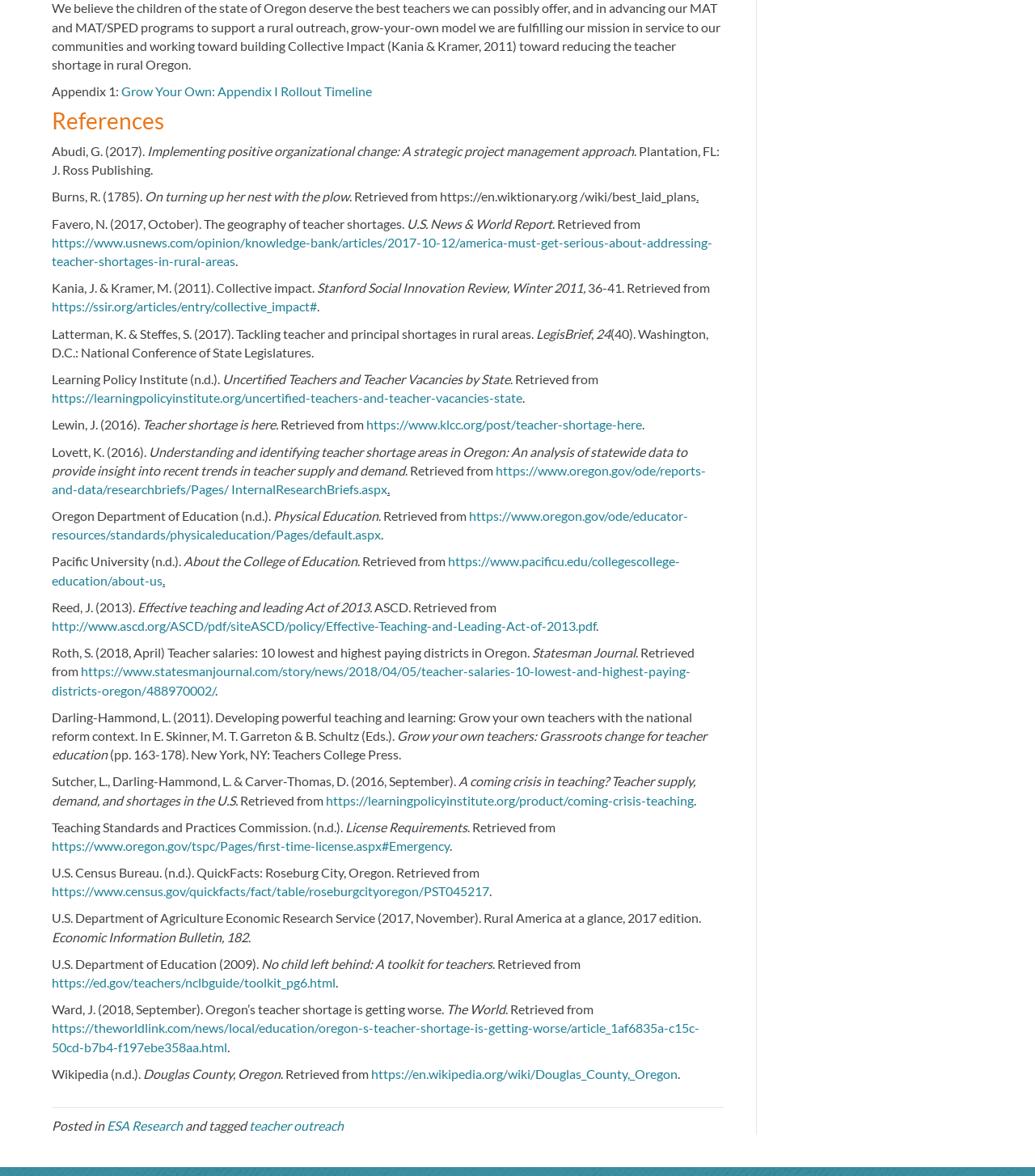Using floating point numbers between 0 and 1, provide the bounding box coordinates in the format (top-left x, top-left y, bottom-right x, bottom-right y). Locate the UI element described here: ESA Research

[0.103, 0.95, 0.177, 0.964]